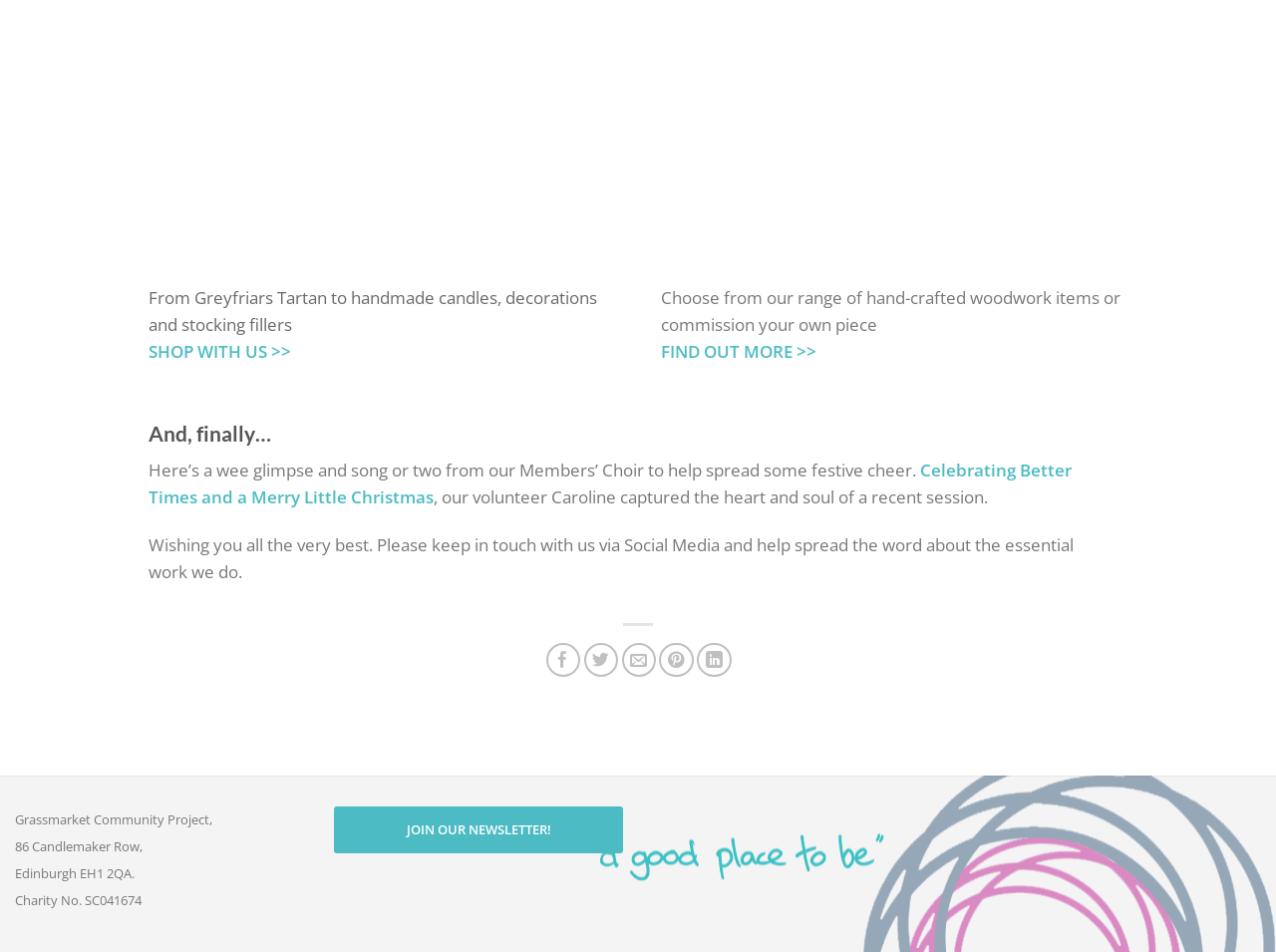Identify the coordinates of the bounding box for the element that must be clicked to accomplish the instruction: "Listen to Celebrating Better Times and a Merry Little Christmas".

[0.117, 0.482, 0.84, 0.534]